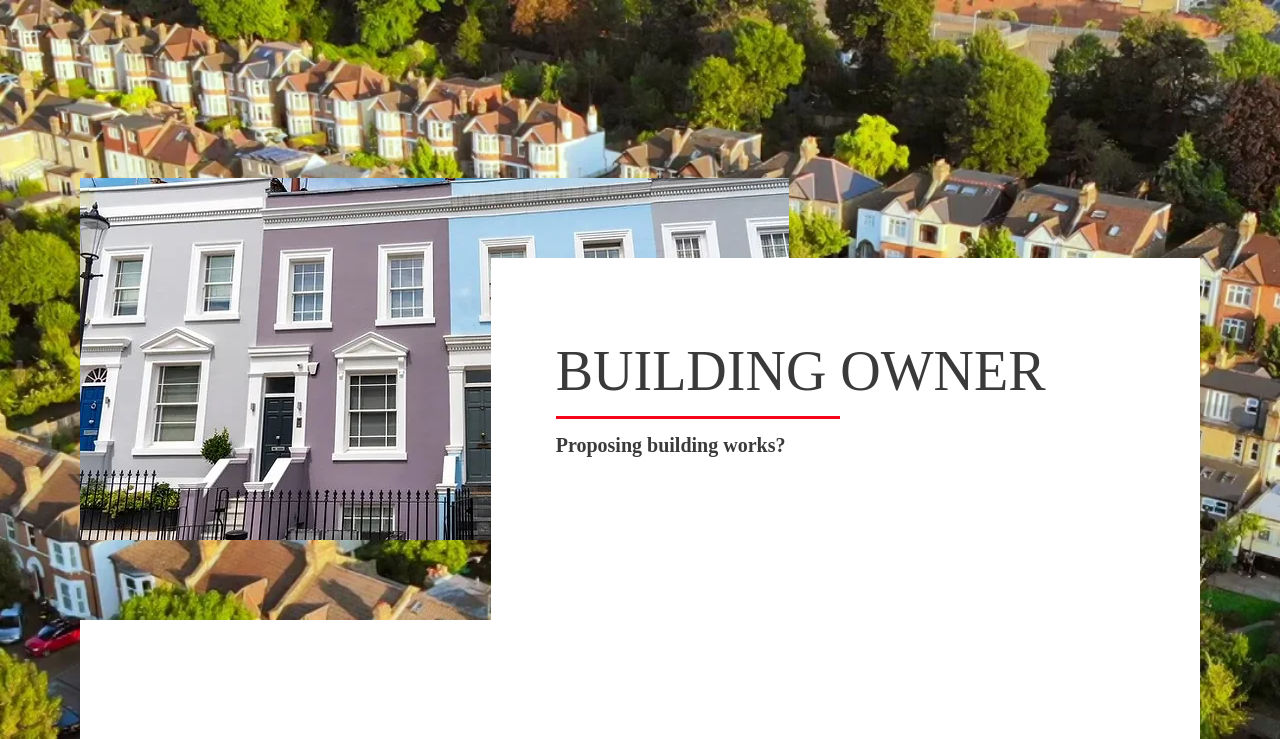What is the image file name?
Examine the screenshot and reply with a single word or phrase.

BO.jpg